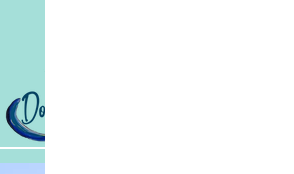Answer the question briefly using a single word or phrase: 
What is the intended use of this design?

Tropical-themed holiday cards